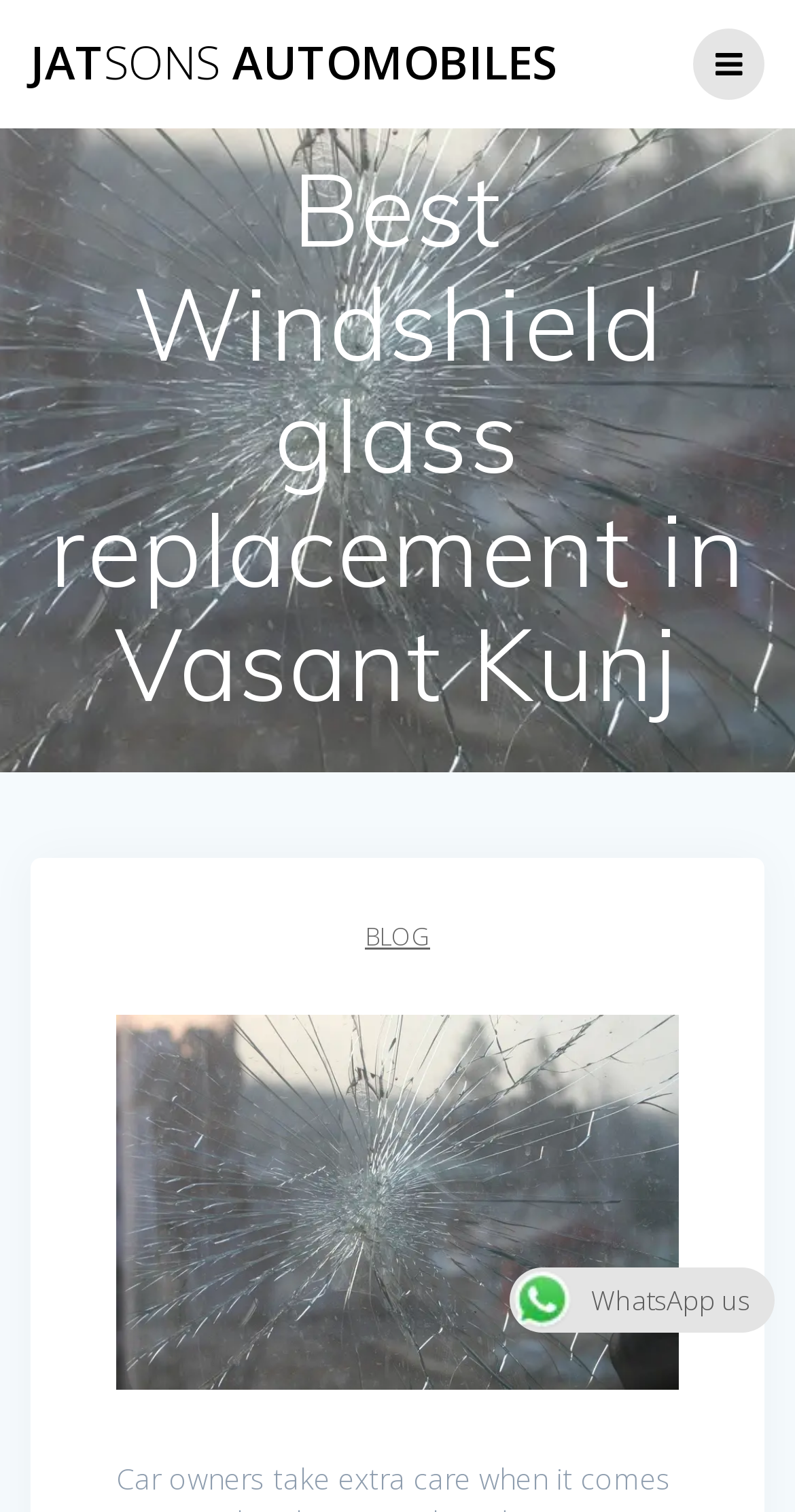Is there an image on the webpage?
Provide a thorough and detailed answer to the question.

There is an image on the webpage, which appears to be a picture of broken glass, and is located below the heading.